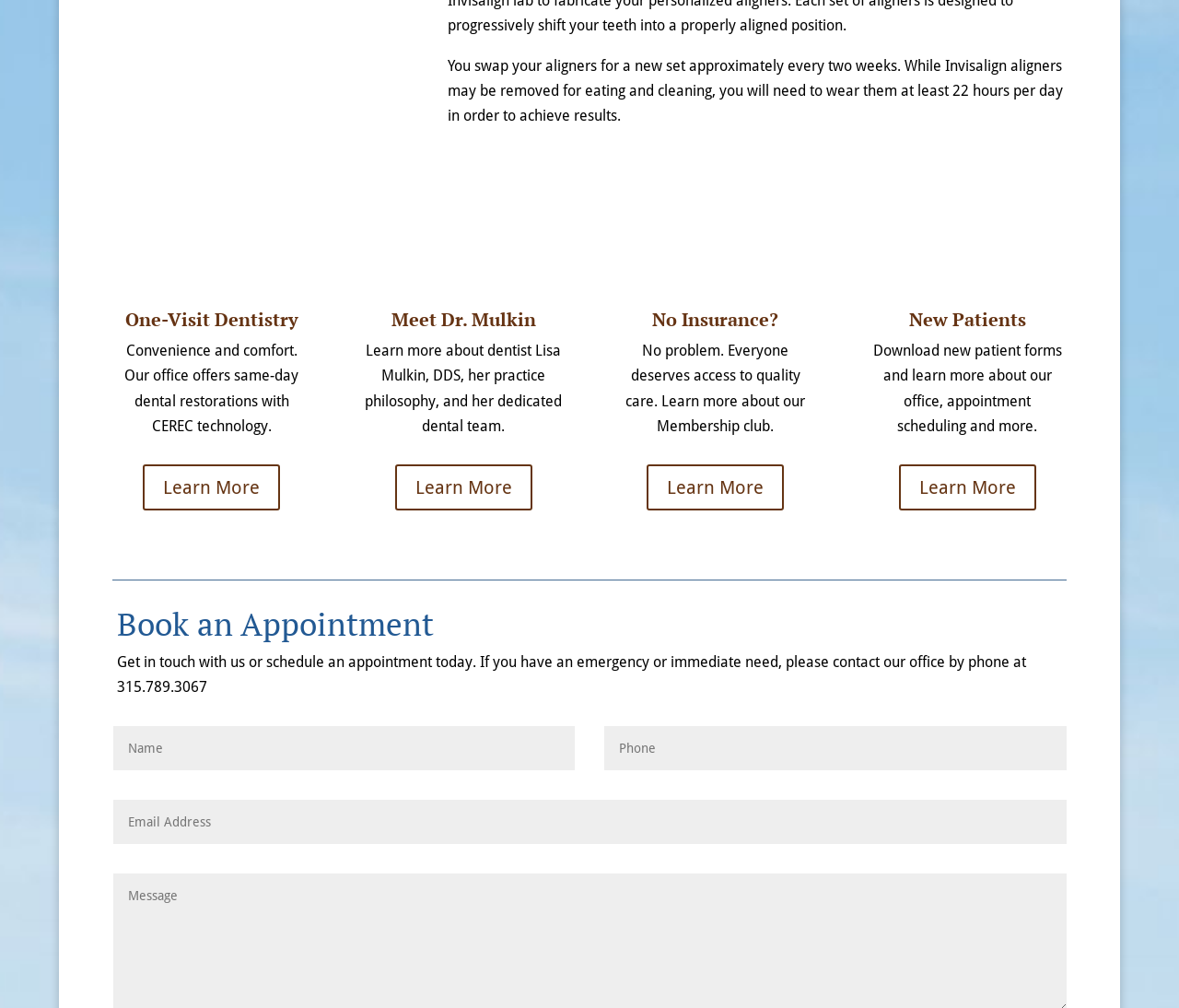Find the bounding box coordinates of the element I should click to carry out the following instruction: "Access publication in Scopus".

None